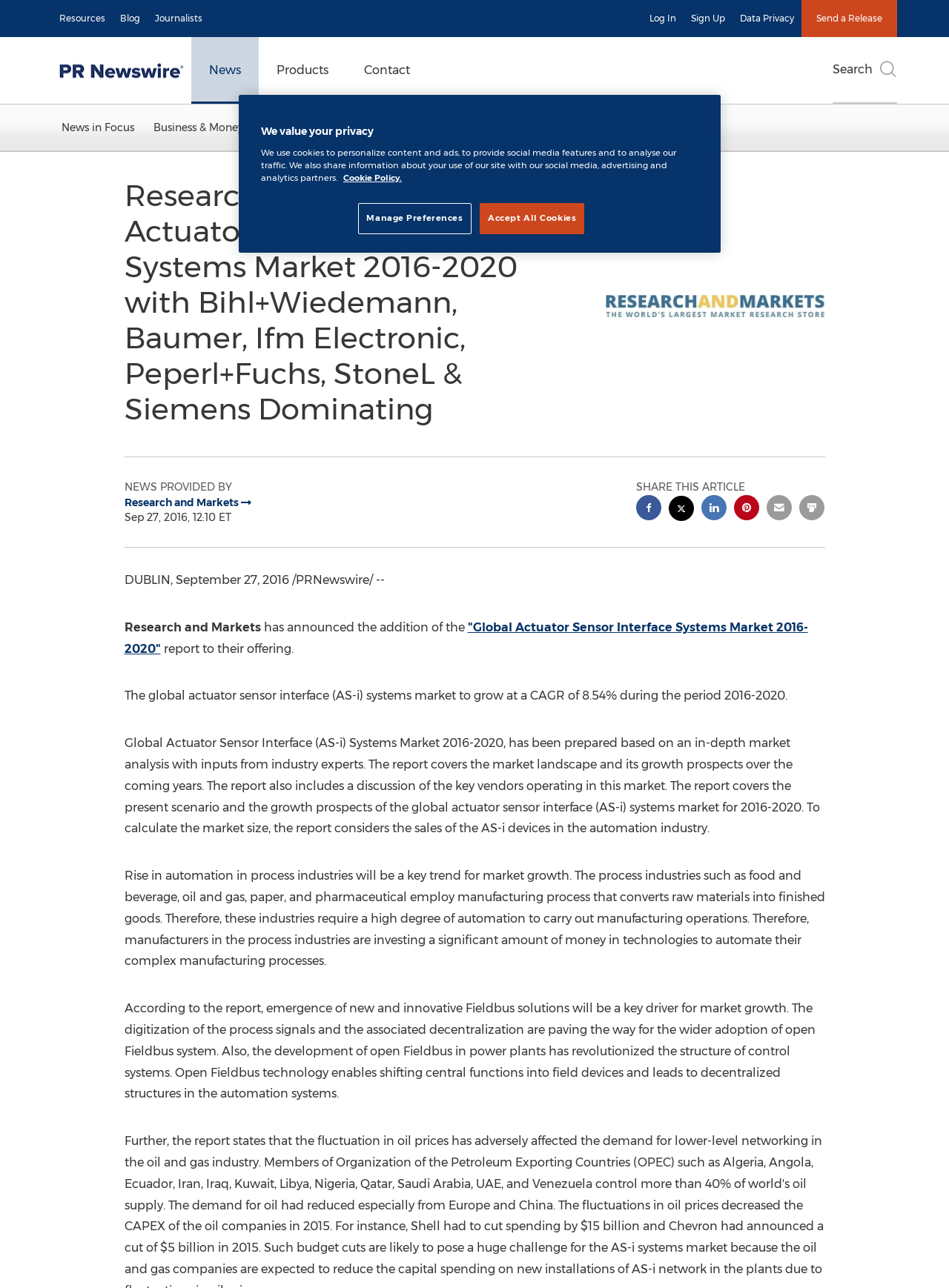What is the main driver for market growth according to the report?
Answer the question with a thorough and detailed explanation.

The answer can be found in the main content of the webpage, where it is stated that 'According to the report, emergence of new and innovative Fieldbus solutions will be a key driver for market growth.'